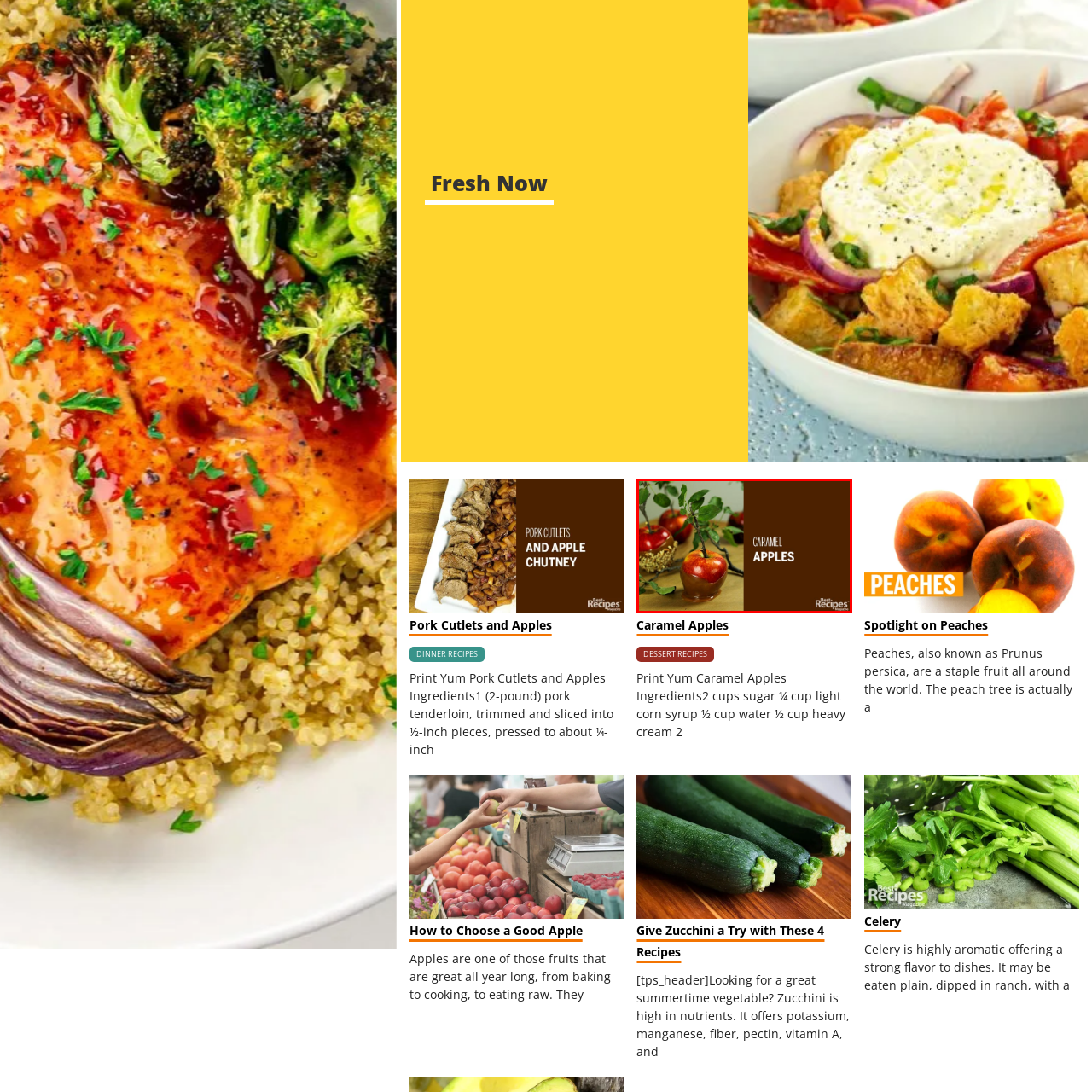Please scrutinize the portion of the image inside the purple boundary and provide an elaborate answer to the question below, relying on the visual elements: 
What is the purpose of the image?

The caption states that the image 'invites viewers to indulge in a classic sweet treat, combining both visual appeal and culinary inspiration', which implies that the purpose of the image is to entice viewers to try the caramel apples recipe.